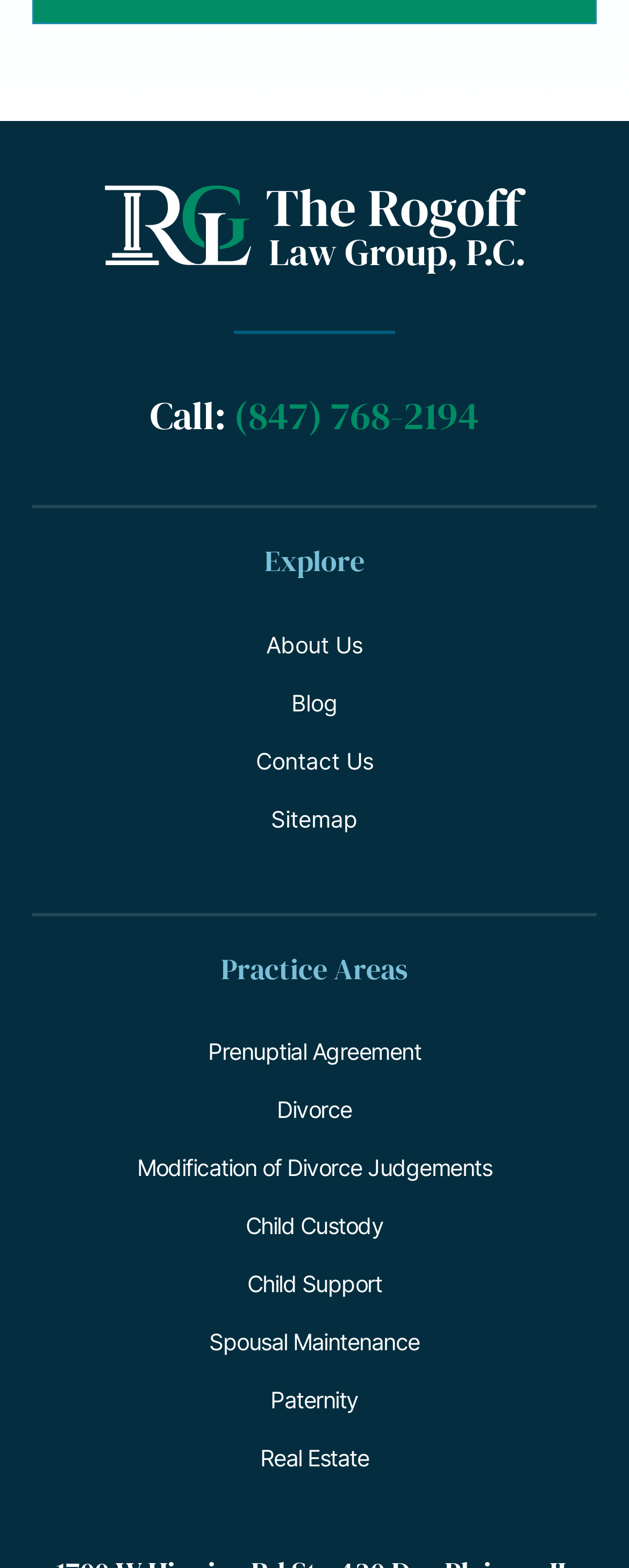For the following element description, predict the bounding box coordinates in the format (top-left x, top-left y, bottom-right x, bottom-right y). All values should be floating point numbers between 0 and 1. Description: Modification of Divorce Judgements

[0.218, 0.727, 0.782, 0.764]